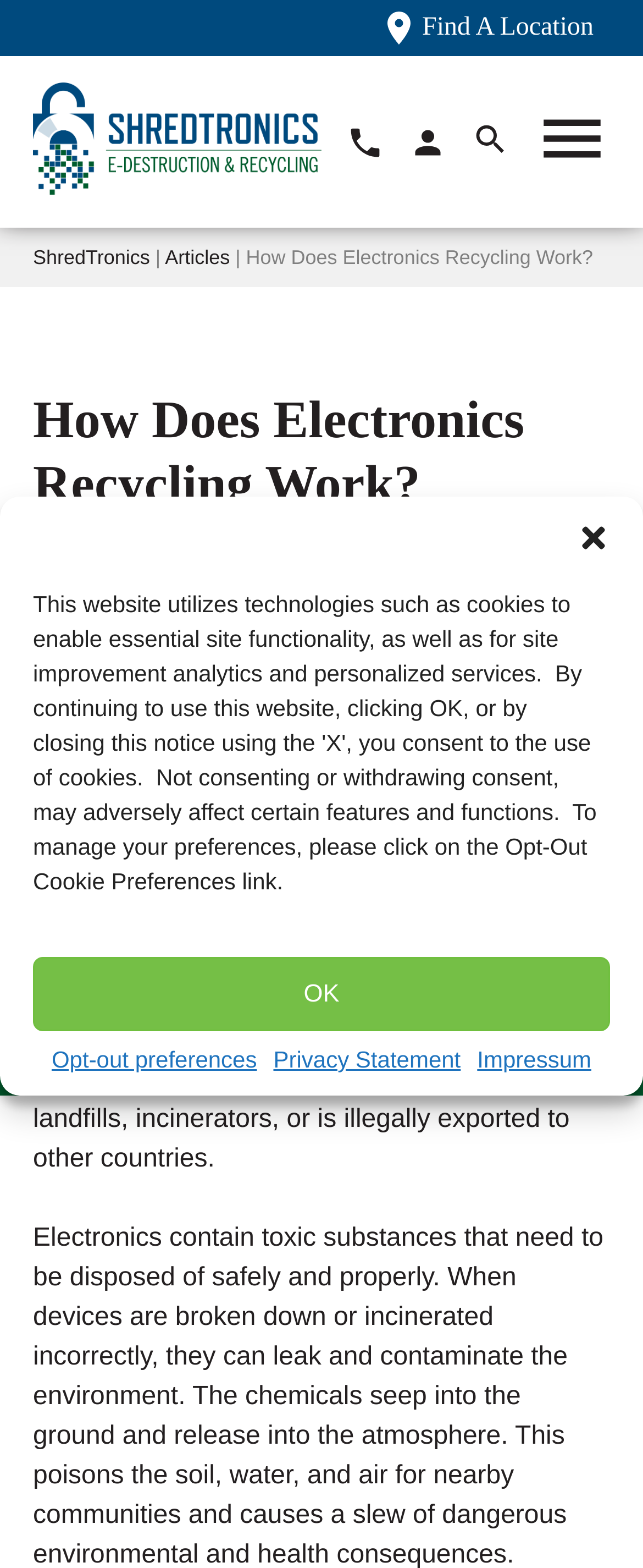Please locate the bounding box coordinates of the element's region that needs to be clicked to follow the instruction: "Click the 'OK' button". The bounding box coordinates should be provided as four float numbers between 0 and 1, i.e., [left, top, right, bottom].

[0.051, 0.61, 0.949, 0.658]